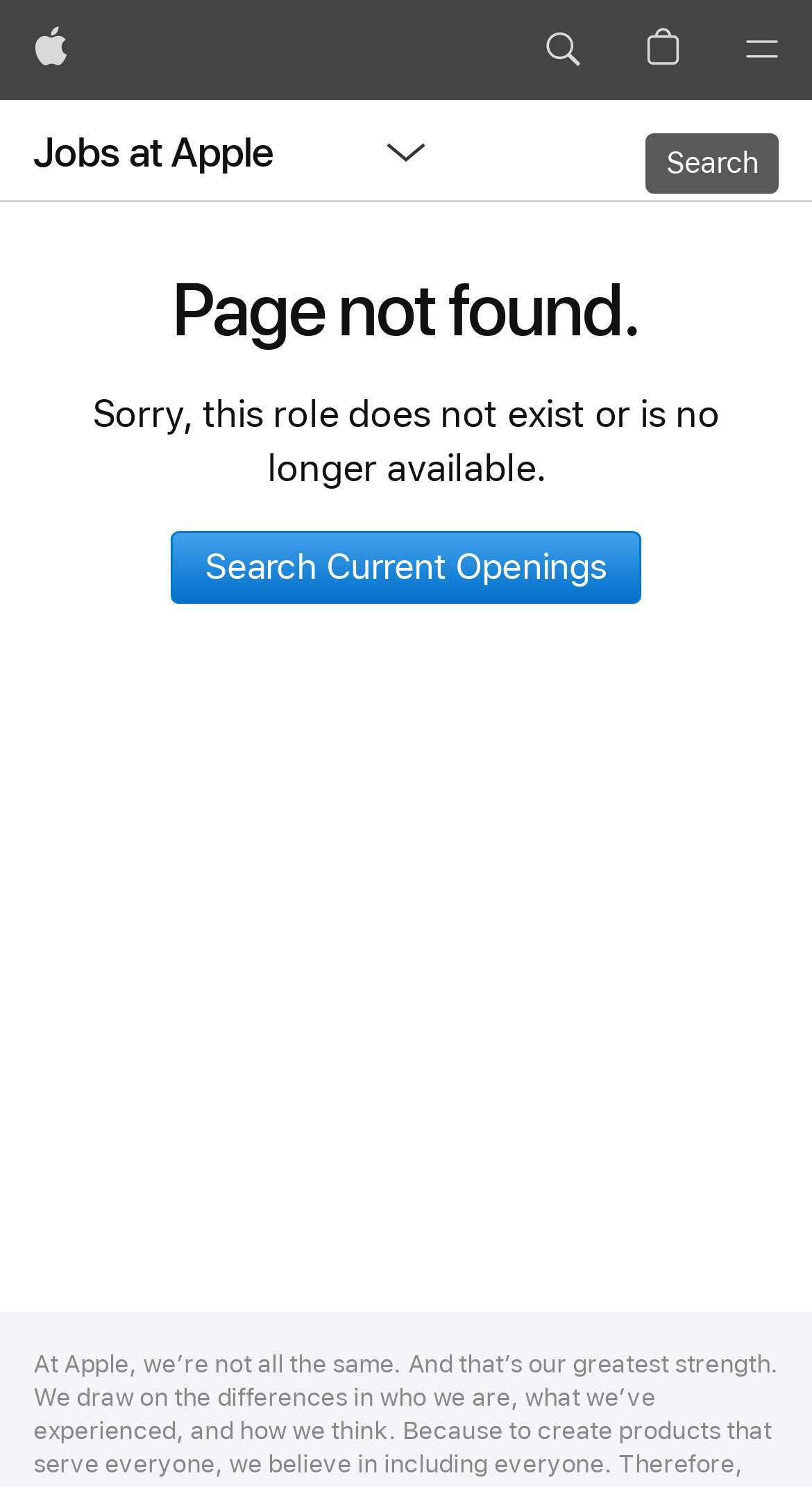How many buttons are there in the global navigation menu?
Could you give a comprehensive explanation in response to this question?

There are three buttons in the global navigation menu, which are 'Search apple.com', 'Shopping Bag', and 'Menu', which can be seen at the top of the page.